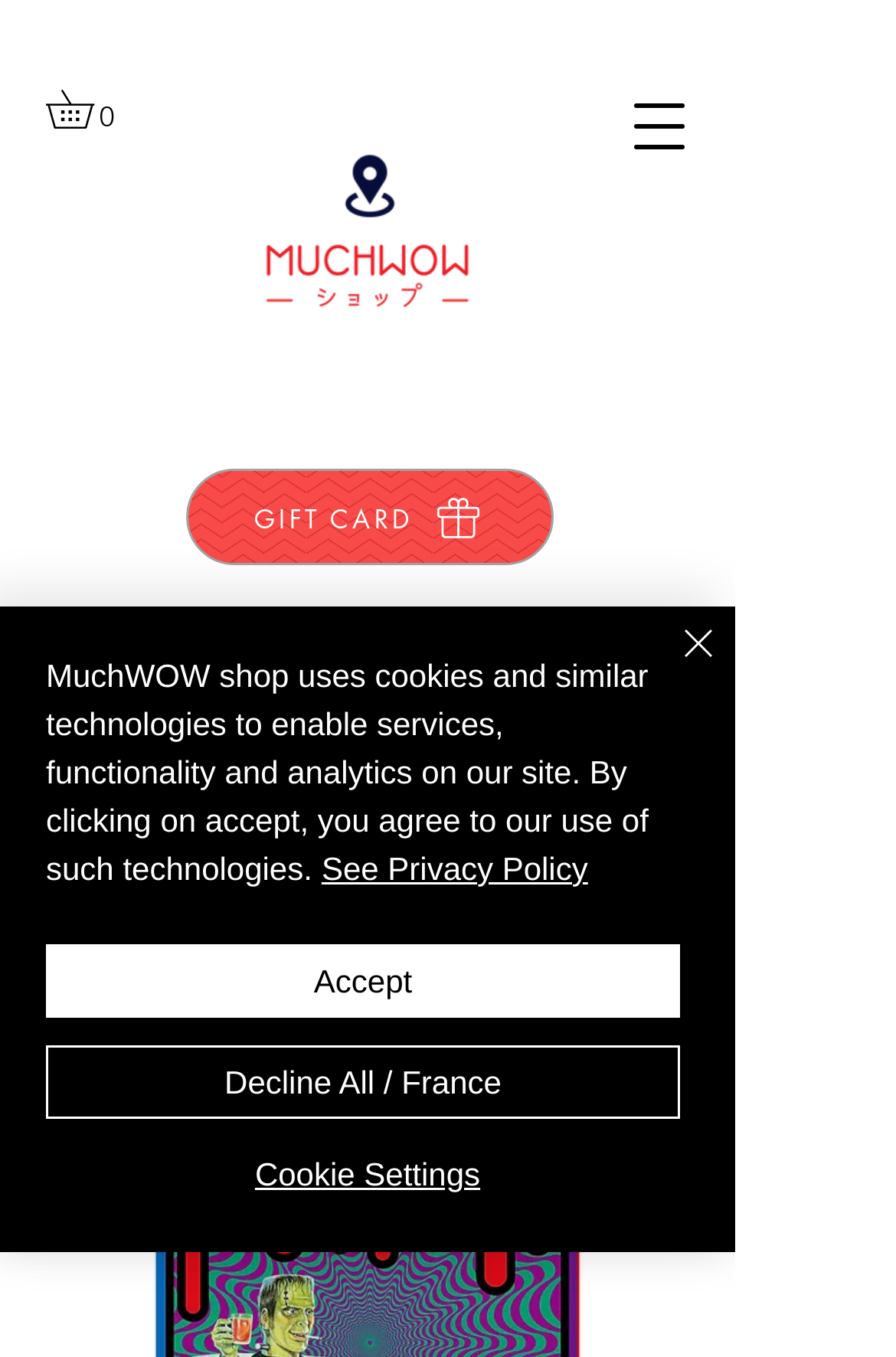What is the purpose of the search box?
Look at the image and respond with a one-word or short phrase answer.

To search the shop